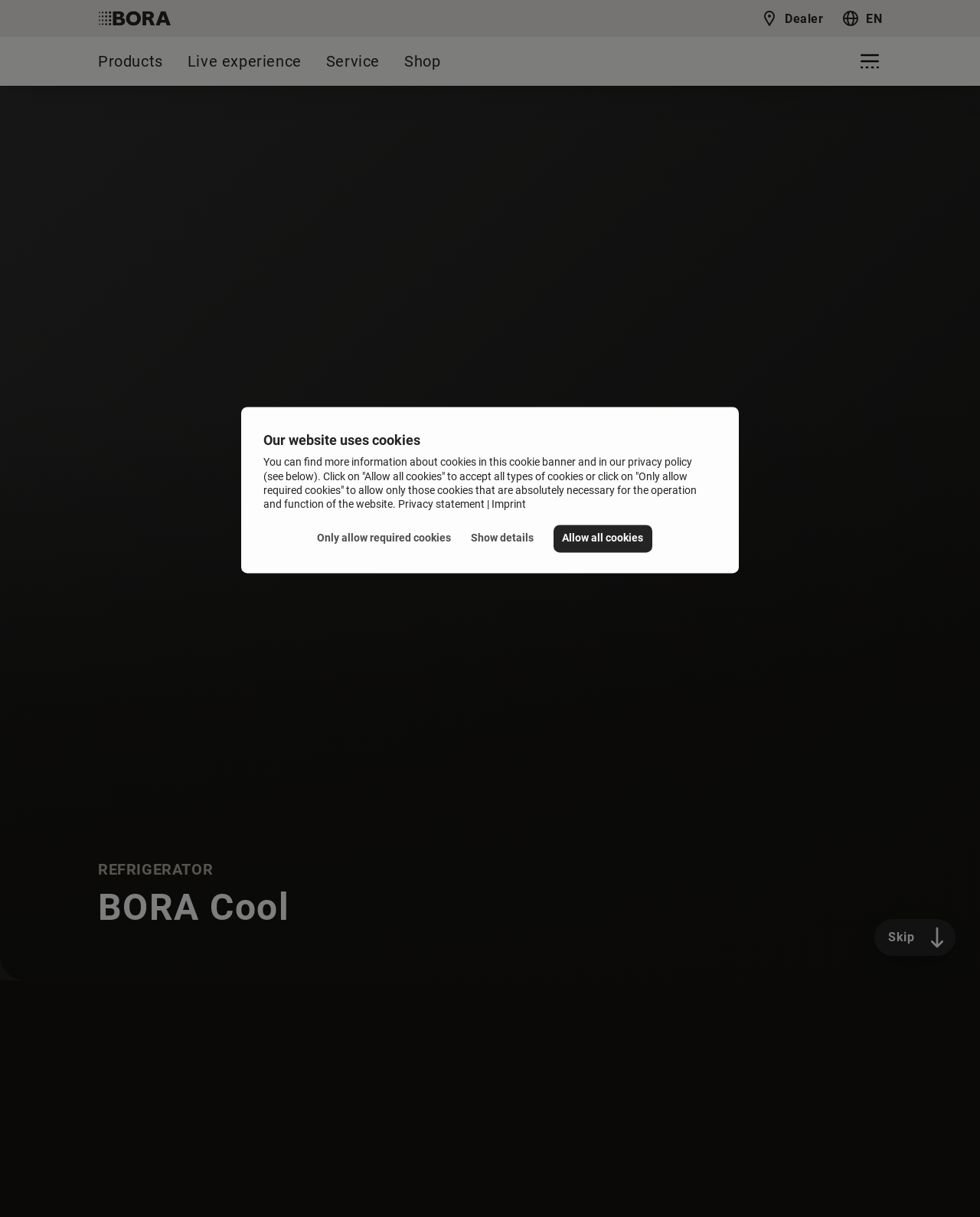Provide the bounding box coordinates for the UI element that is described by this text: "Privacy statement". The coordinates should be in the form of four float numbers between 0 and 1: [left, top, right, bottom].

[0.406, 0.409, 0.494, 0.419]